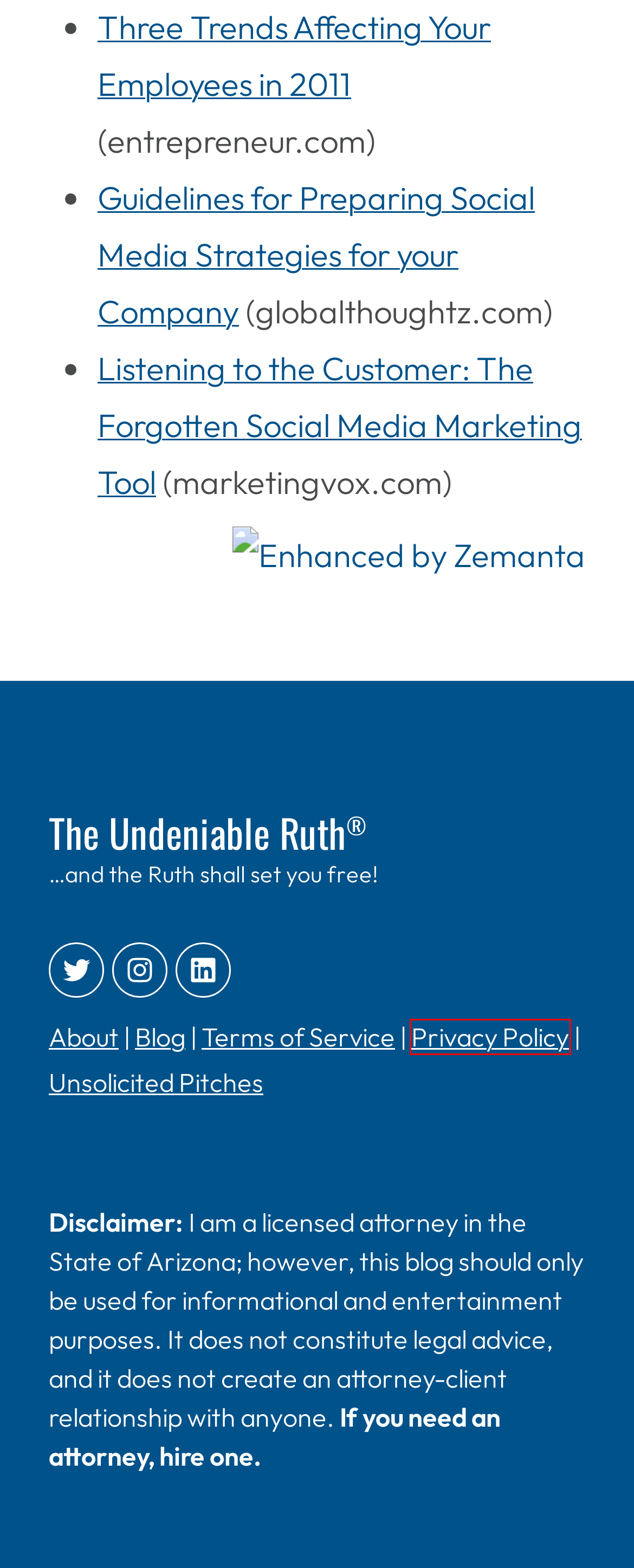Observe the webpage screenshot and focus on the red bounding box surrounding a UI element. Choose the most appropriate webpage description that corresponds to the new webpage after clicking the element in the bounding box. Here are the candidates:
A. Privacy Policy - The Undeniable Ruth
B. Blog - The Undeniable Ruth
C. About ME - The Undeniable Ruth
D. Terms of Service - The Undeniable Ruth
E. Home - The Undeniable Ruth
F. Most Companies Don't Have a Social Media Policy [STUDY] | Mashable
G. Social Media Policies That Every Company Needs - The Undeniable Ruth
H. Guest Posts and Unsolicited Pitches - Geek Law Firm

A